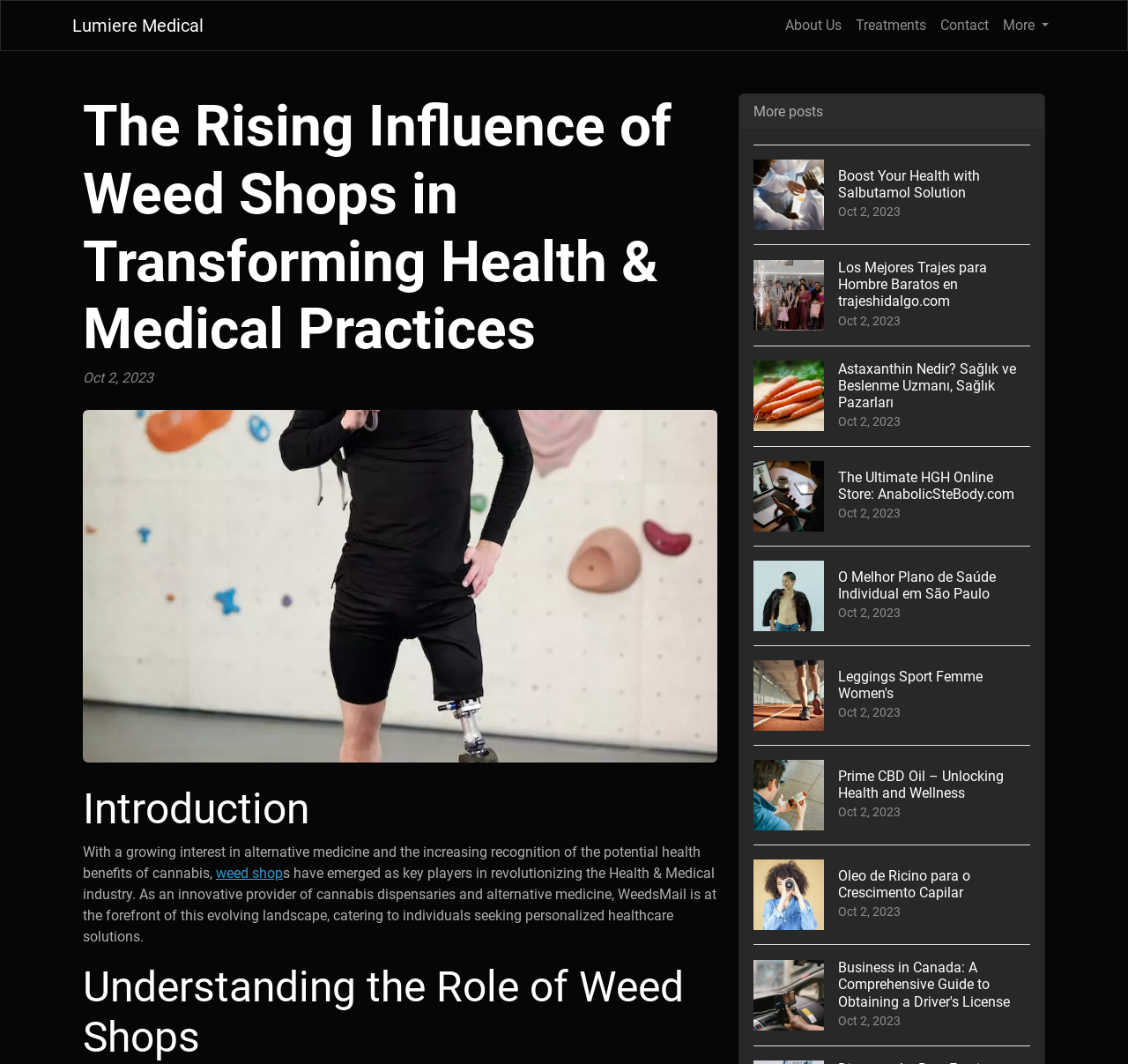Determine the bounding box coordinates of the clickable element necessary to fulfill the instruction: "Click on the 'Lumiere Medical' link". Provide the coordinates as four float numbers within the 0 to 1 range, i.e., [left, top, right, bottom].

[0.064, 0.007, 0.18, 0.041]